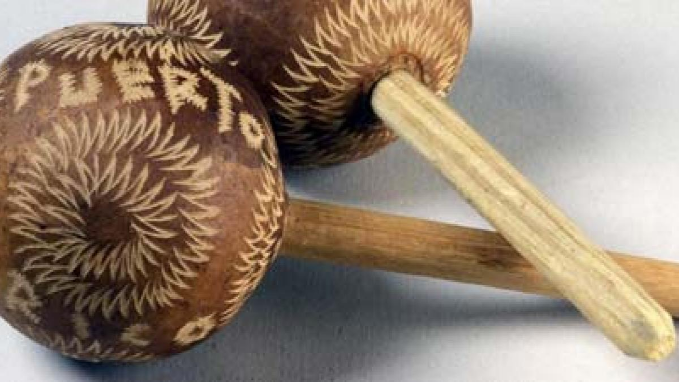Generate an elaborate caption that includes all aspects of the image.

This image features two beautifully crafted Puerto Rican maracas, showcasing traditional artistic elements. The maracas are made from a natural, rounded gourd, intricately decorated with swirling patterns and the word "PUERTO" etched into one of the maracas. They are positioned with a light wooden stick protruding from one, emphasizing their functionality as musical instruments. The background is neutral, allowing the detailed craftsmanship and cultural significance of the maracas to stand out. This image is part of the exhibit "A Vision of Puerto Rico" at the National Museum of American History, celebrating the rich heritage and artistic expressions of Puerto Rico.